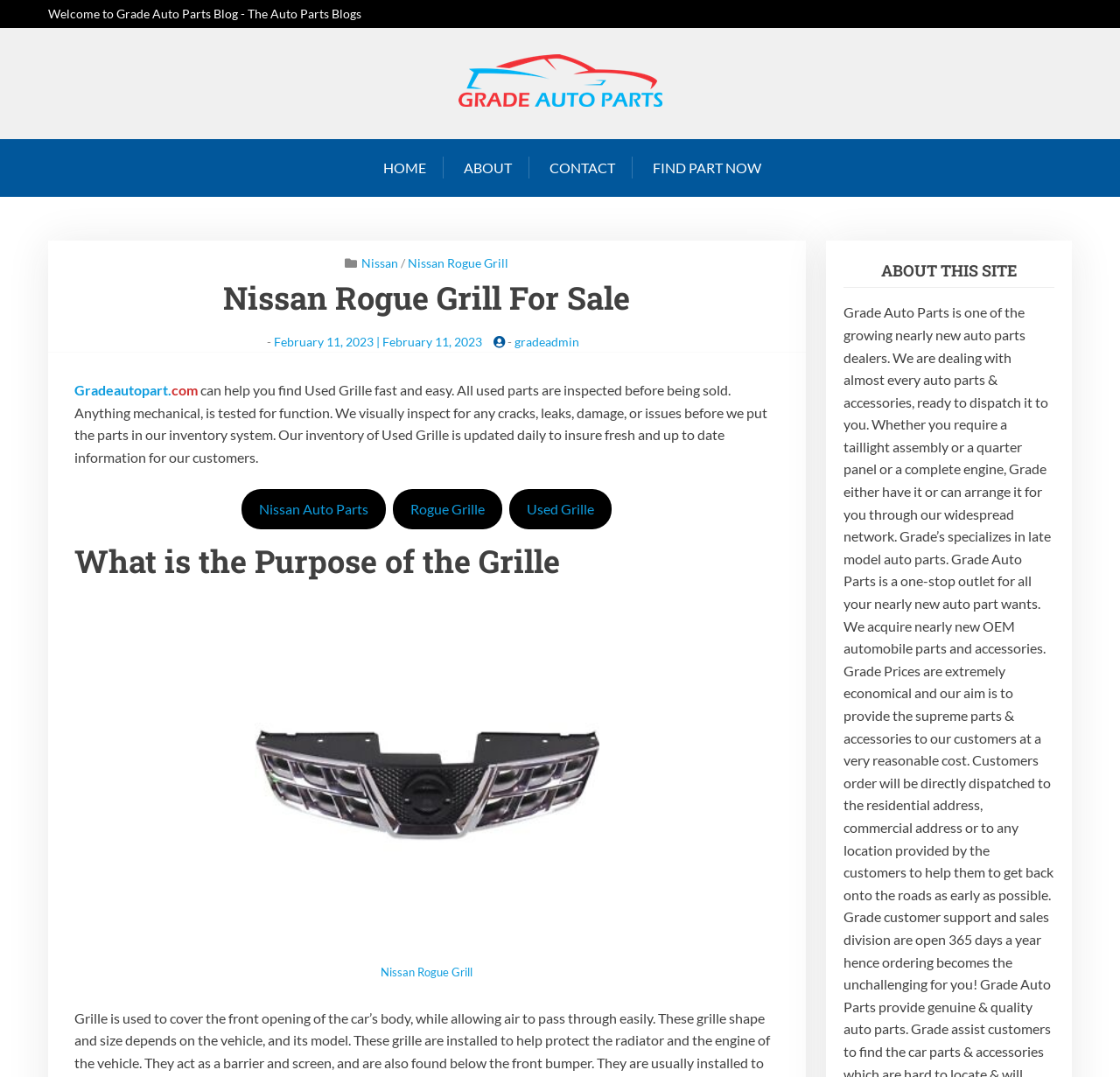Please reply to the following question using a single word or phrase: 
What is the purpose of the Grille?

Not specified